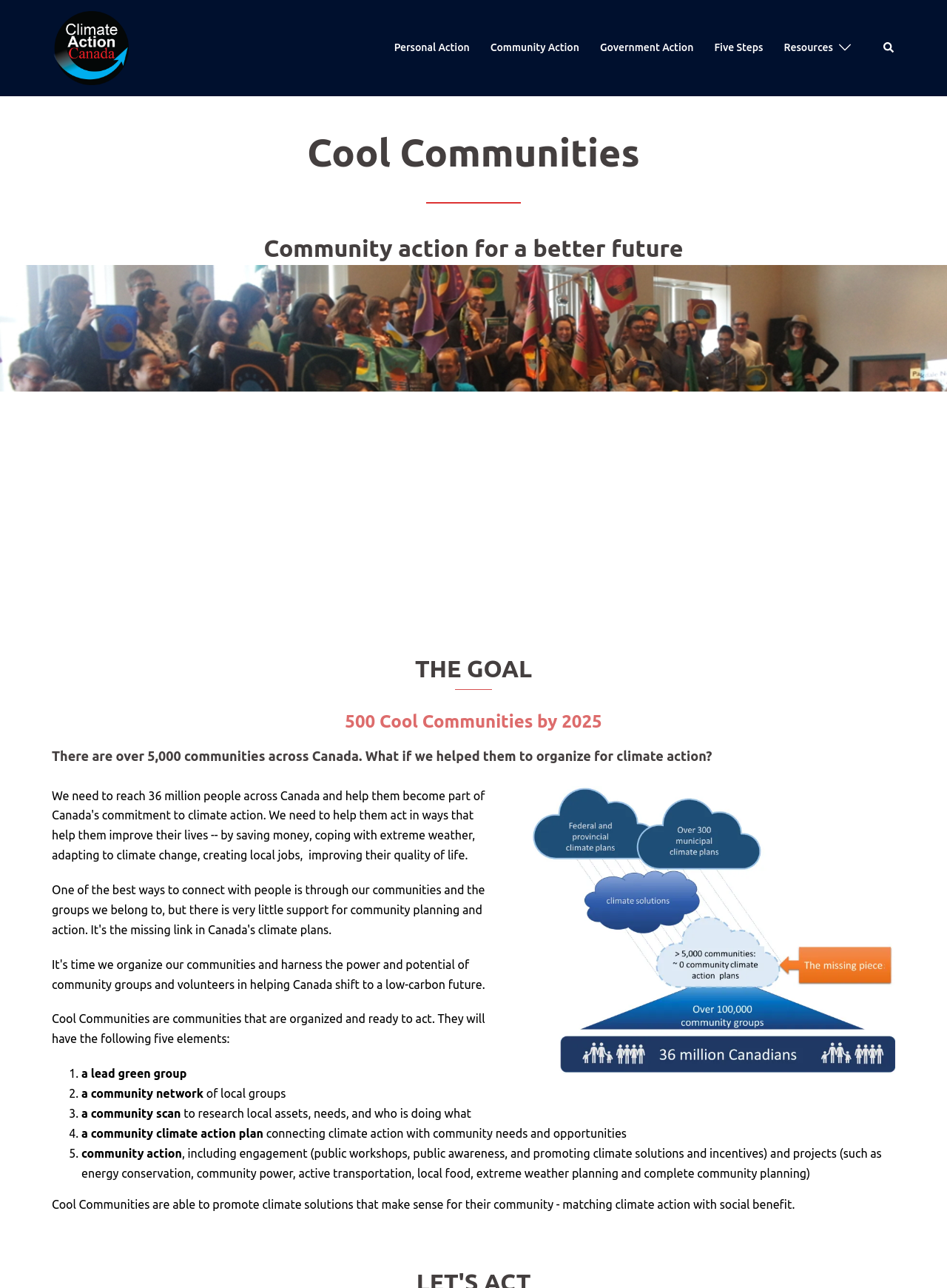Highlight the bounding box coordinates of the element you need to click to perform the following instruction: "Go to Personal Action."

[0.416, 0.031, 0.496, 0.044]